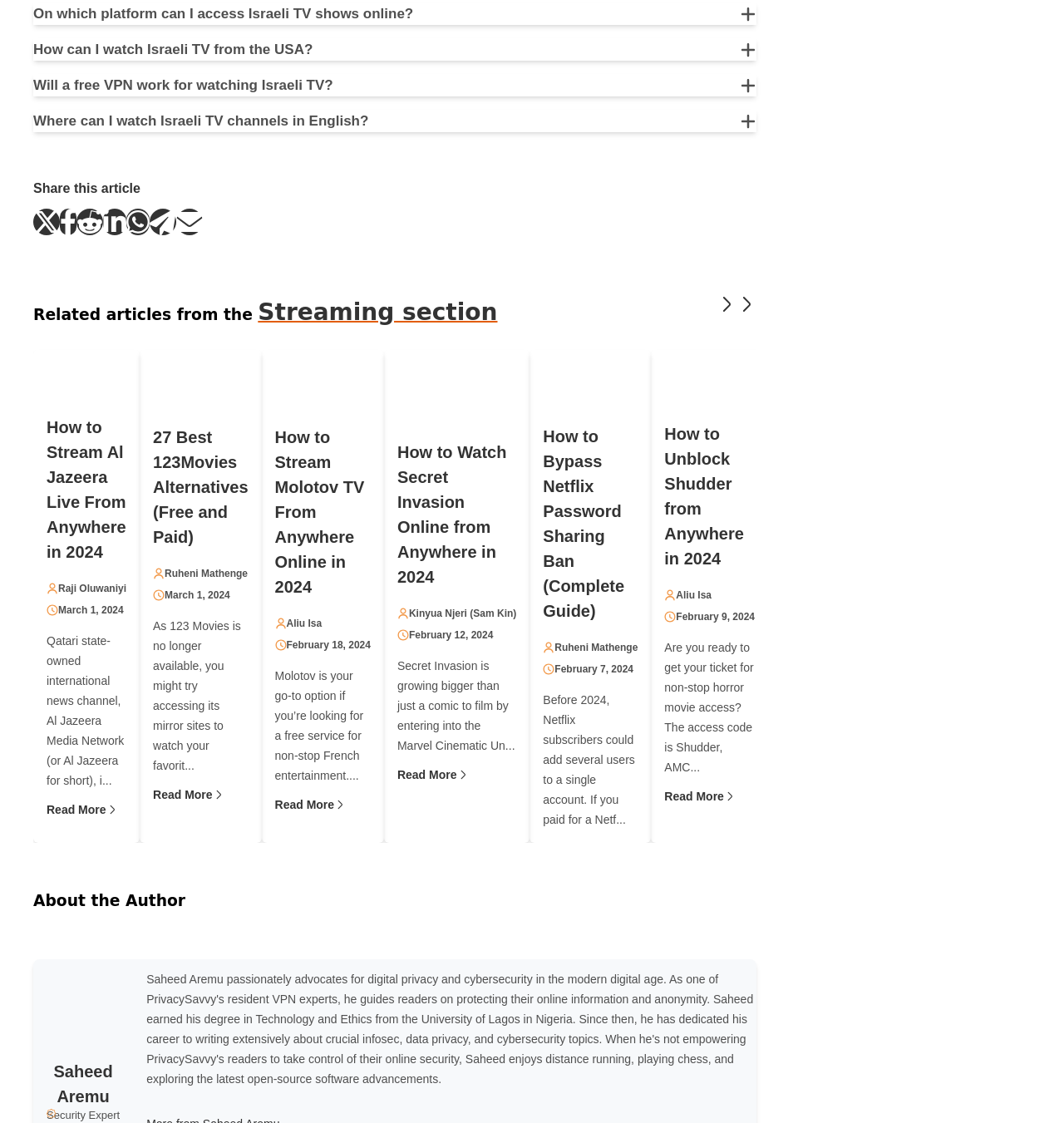Please determine the bounding box coordinates of the element's region to click in order to carry out the following instruction: "Visit MedGen". The coordinates should be four float numbers between 0 and 1, i.e., [left, top, right, bottom].

None